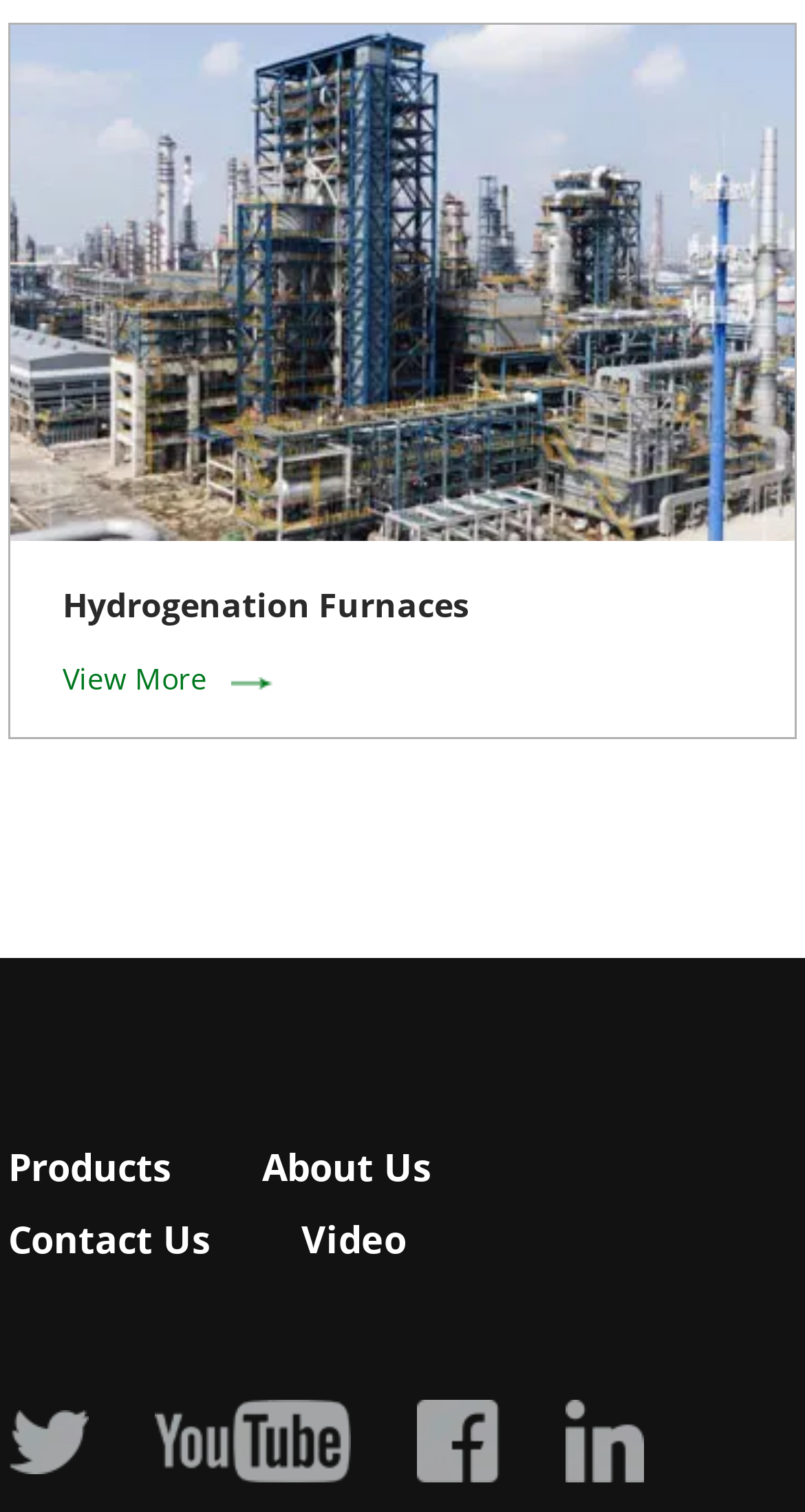Use a single word or phrase to answer the question: 
What is the main product category?

Hydrogenation Furnaces